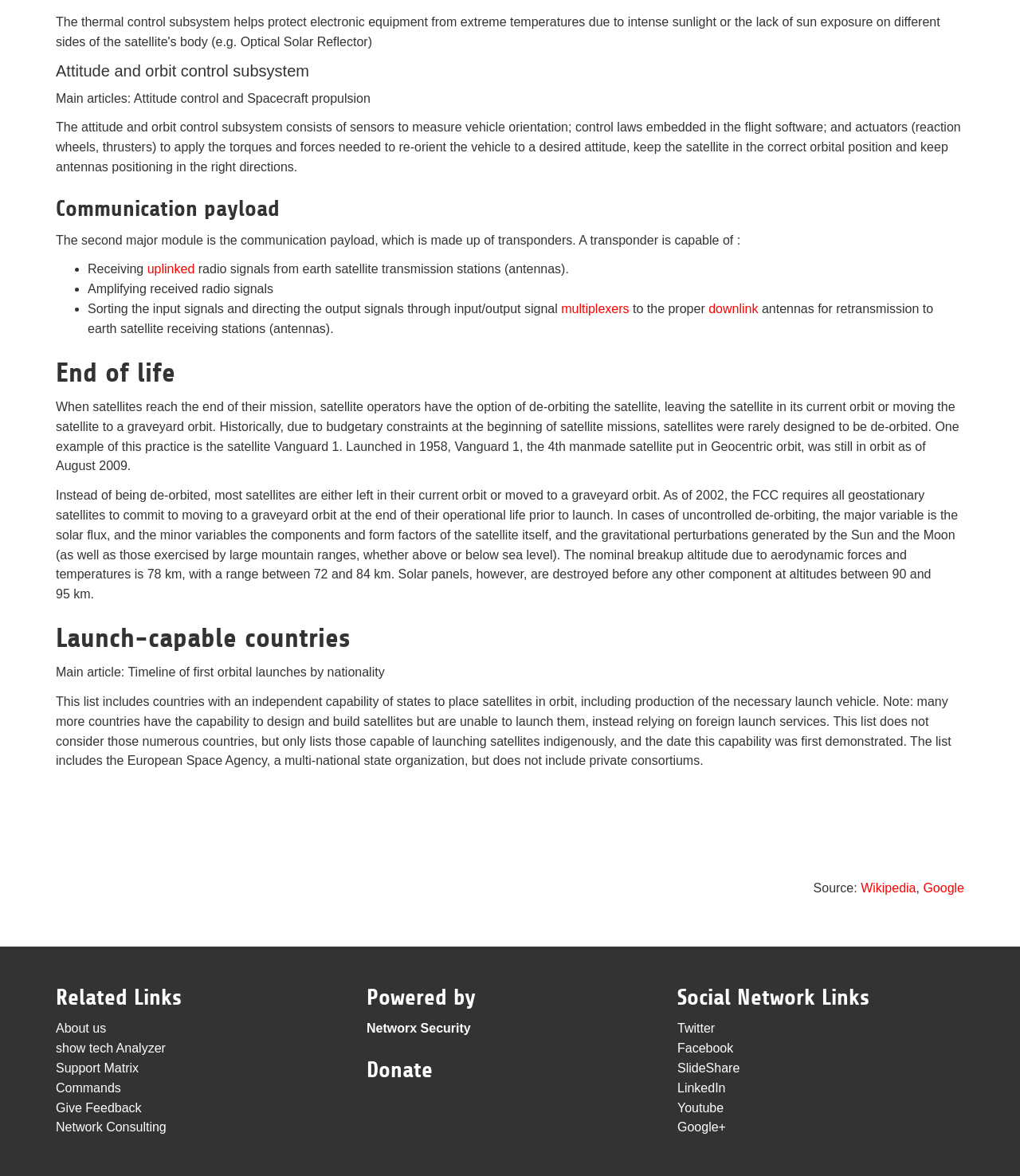Pinpoint the bounding box coordinates of the clickable area necessary to execute the following instruction: "Click the 'About us' link". The coordinates should be given as four float numbers between 0 and 1, namely [left, top, right, bottom].

[0.055, 0.869, 0.104, 0.88]